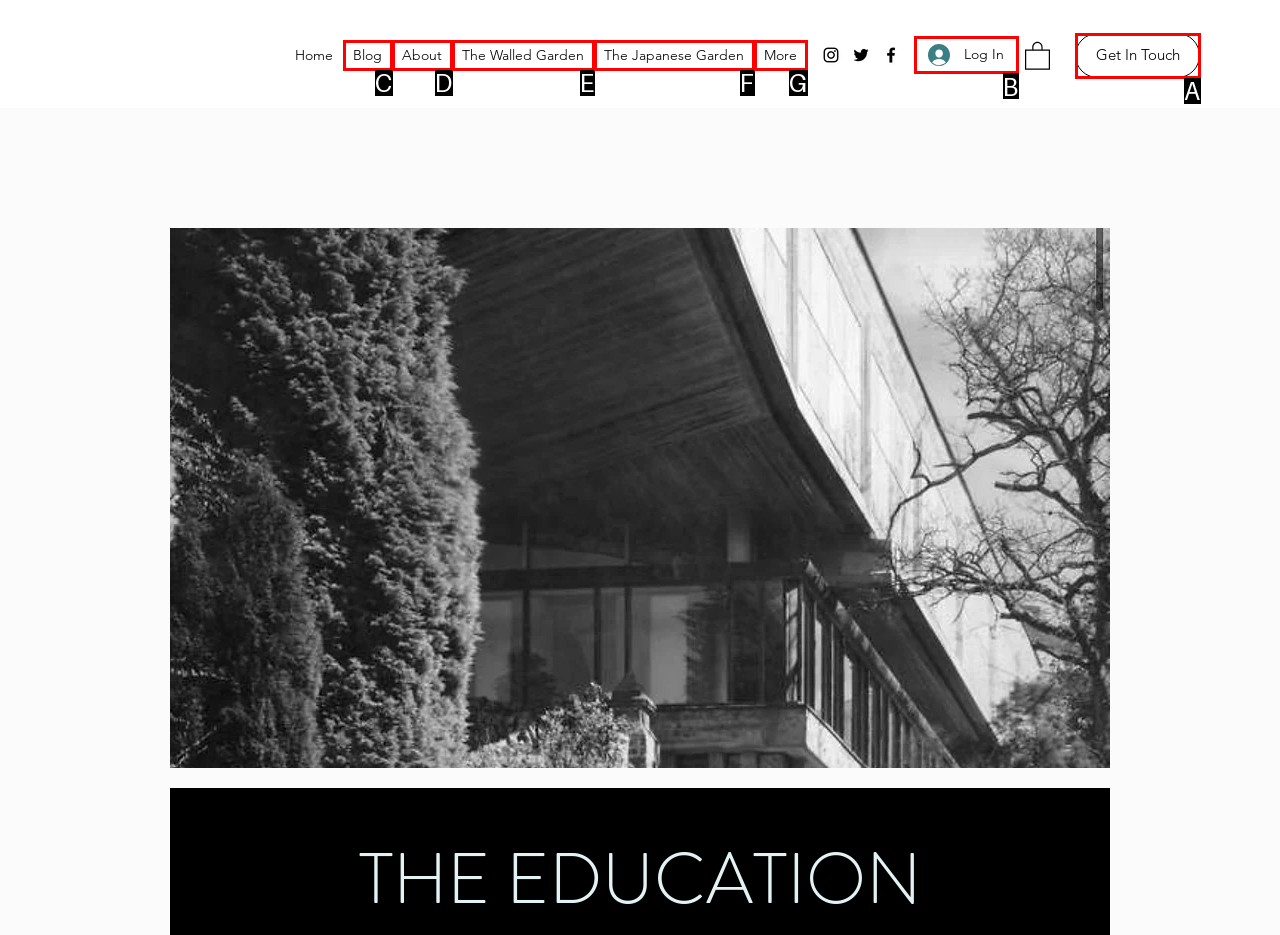Select the option that aligns with the description: Get In Touch
Respond with the letter of the correct choice from the given options.

A